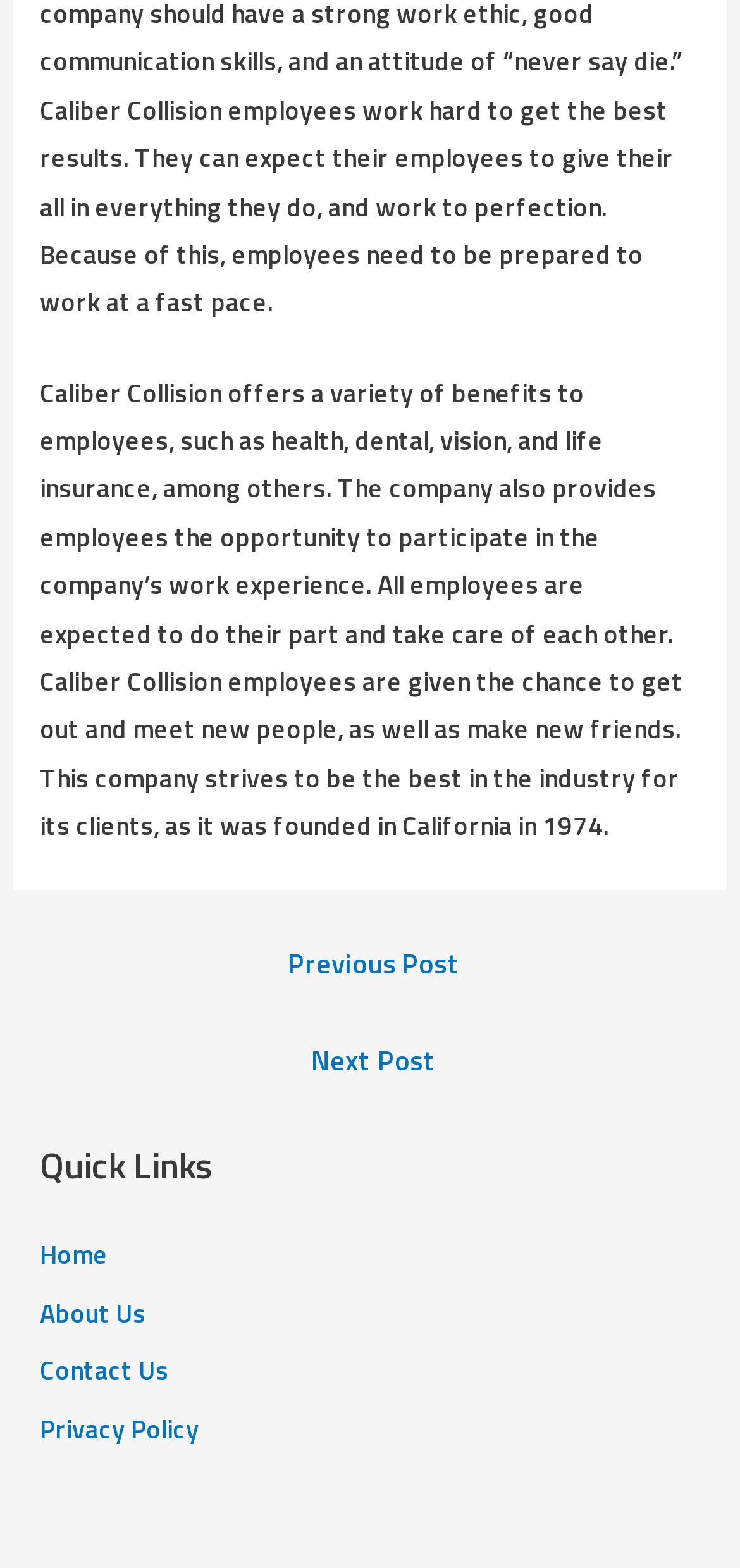Show the bounding box coordinates for the HTML element described as: "Privacy Policy".

[0.054, 0.899, 0.269, 0.924]